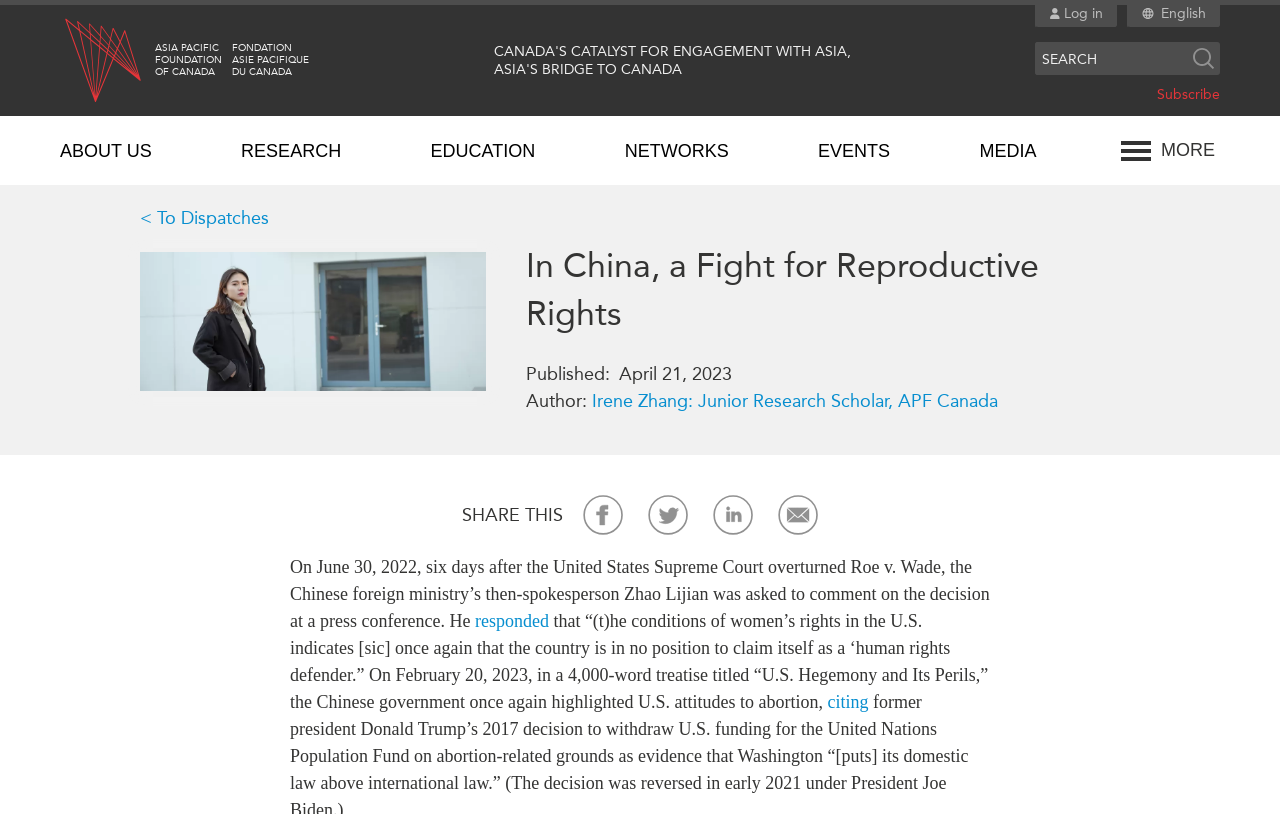Determine the bounding box coordinates for the area that should be clicked to carry out the following instruction: "Read about what's new".

[0.023, 0.229, 0.237, 0.274]